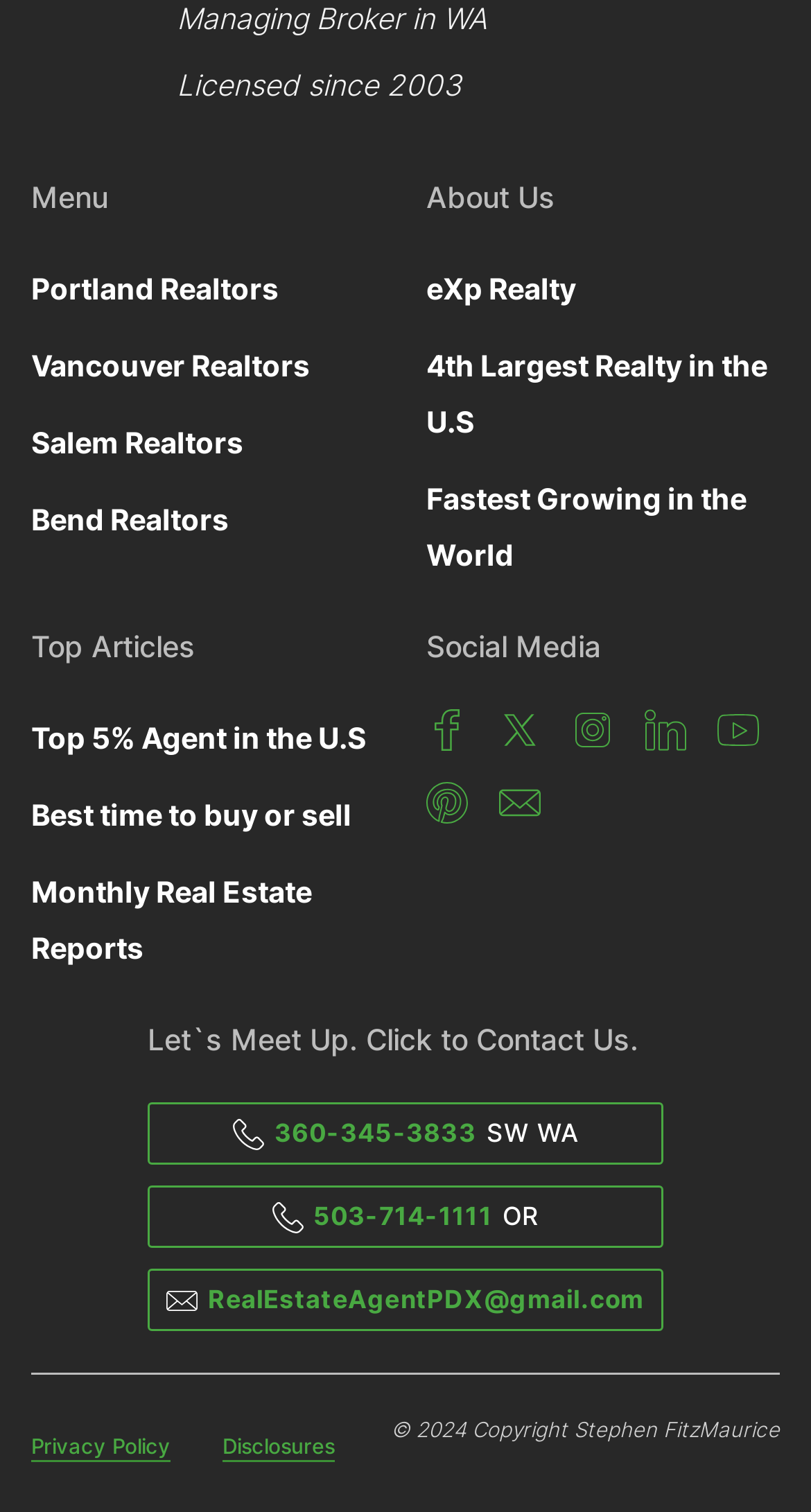Can you specify the bounding box coordinates of the area that needs to be clicked to fulfill the following instruction: "Read 'Privacy Policy'"?

[0.038, 0.947, 0.21, 0.967]